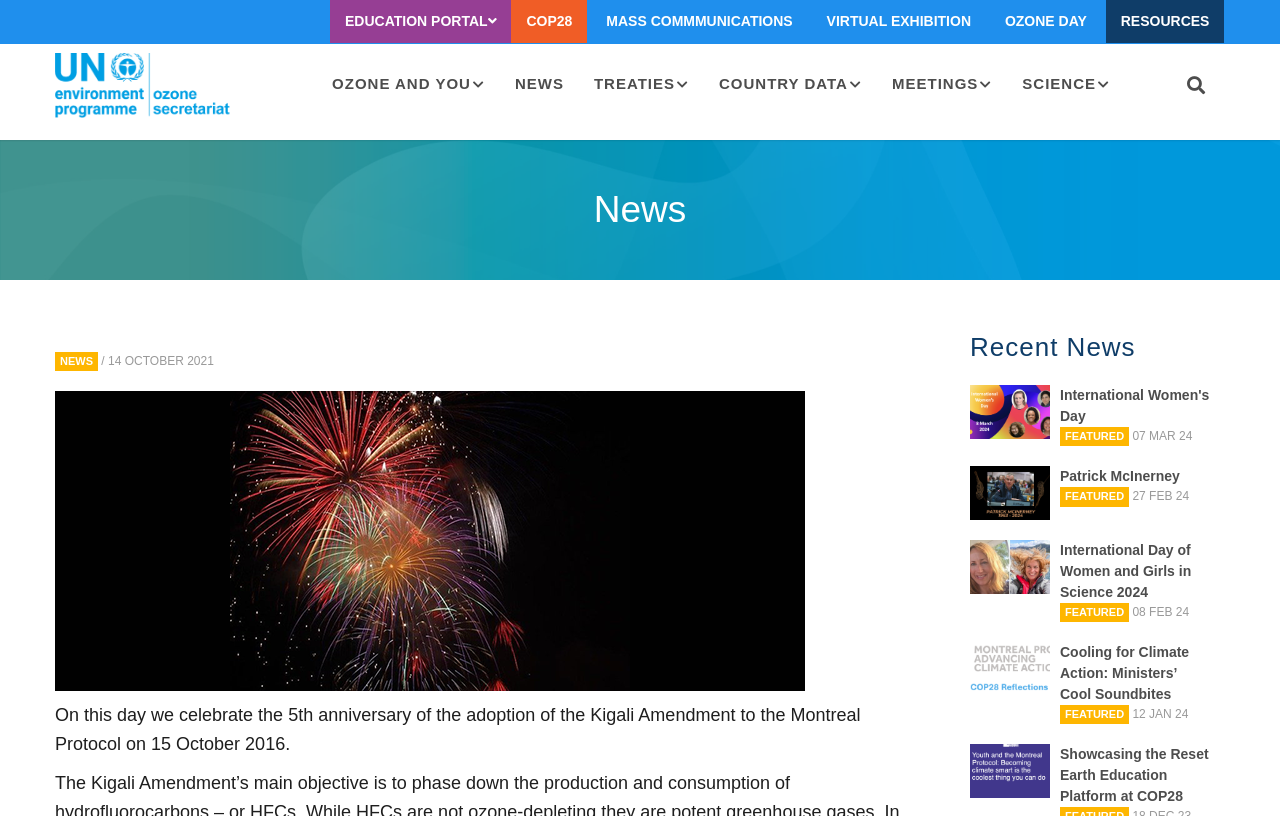Please locate the bounding box coordinates of the element's region that needs to be clicked to follow the instruction: "Read the 'International Women's Day' news". The bounding box coordinates should be provided as four float numbers between 0 and 1, i.e., [left, top, right, bottom].

[0.758, 0.472, 0.82, 0.538]